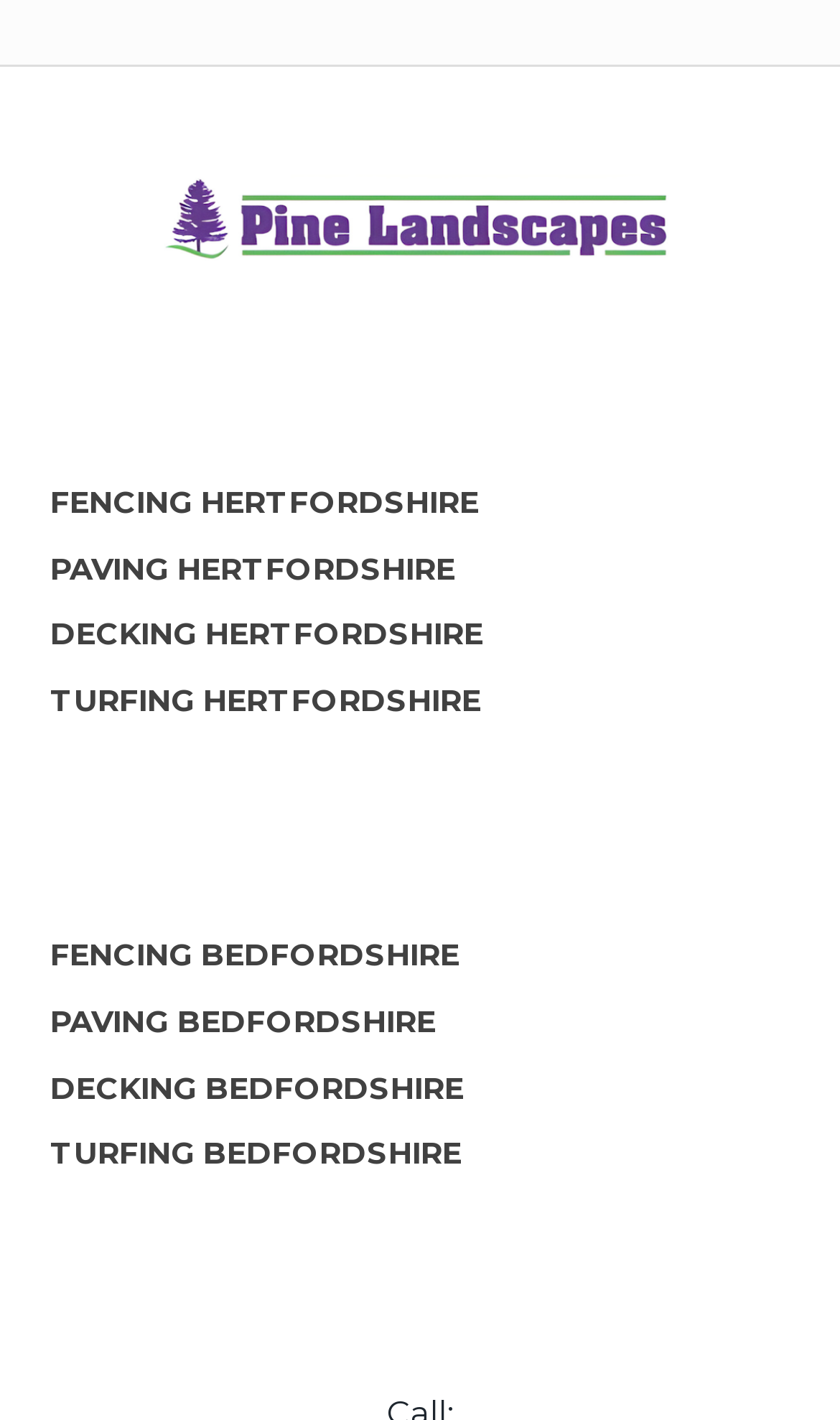Determine the bounding box of the UI element mentioned here: "Decking Bedfordshire". The coordinates must be in the format [left, top, right, bottom] with values ranging from 0 to 1.

[0.028, 0.752, 0.584, 0.78]